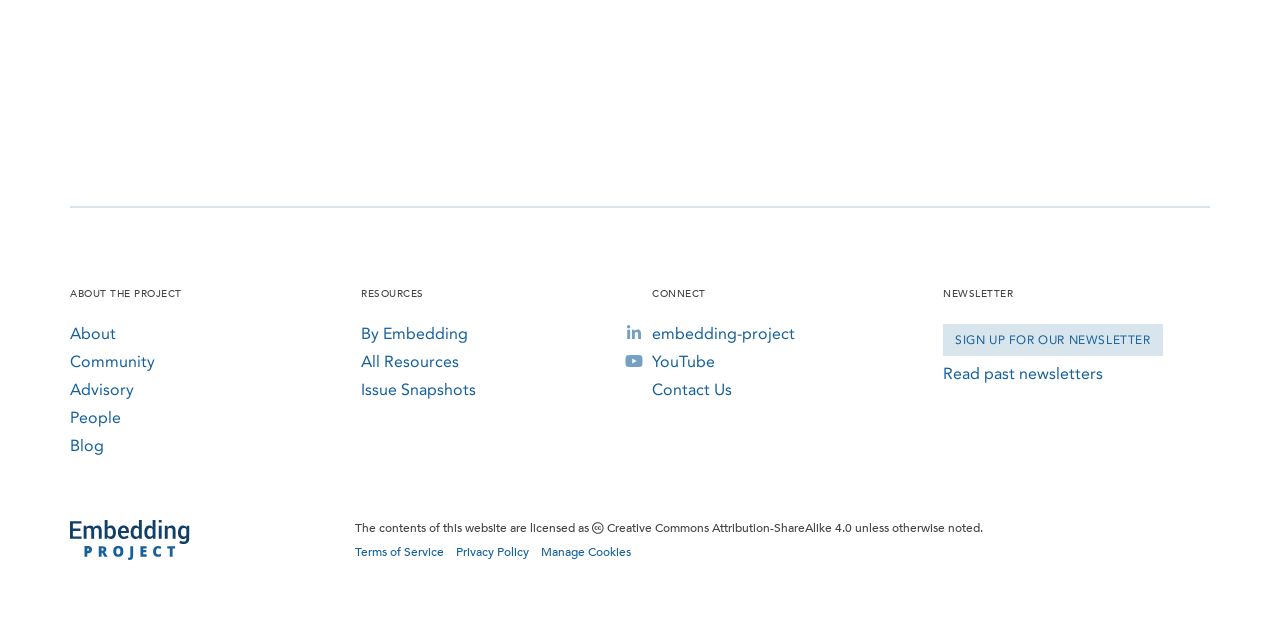Determine the bounding box coordinates in the format (top-left x, top-left y, bottom-right x, bottom-right y). Ensure all values are floating point numbers between 0 and 1. Identify the bounding box of the UI element described by: Advisory

[0.055, 0.594, 0.105, 0.623]